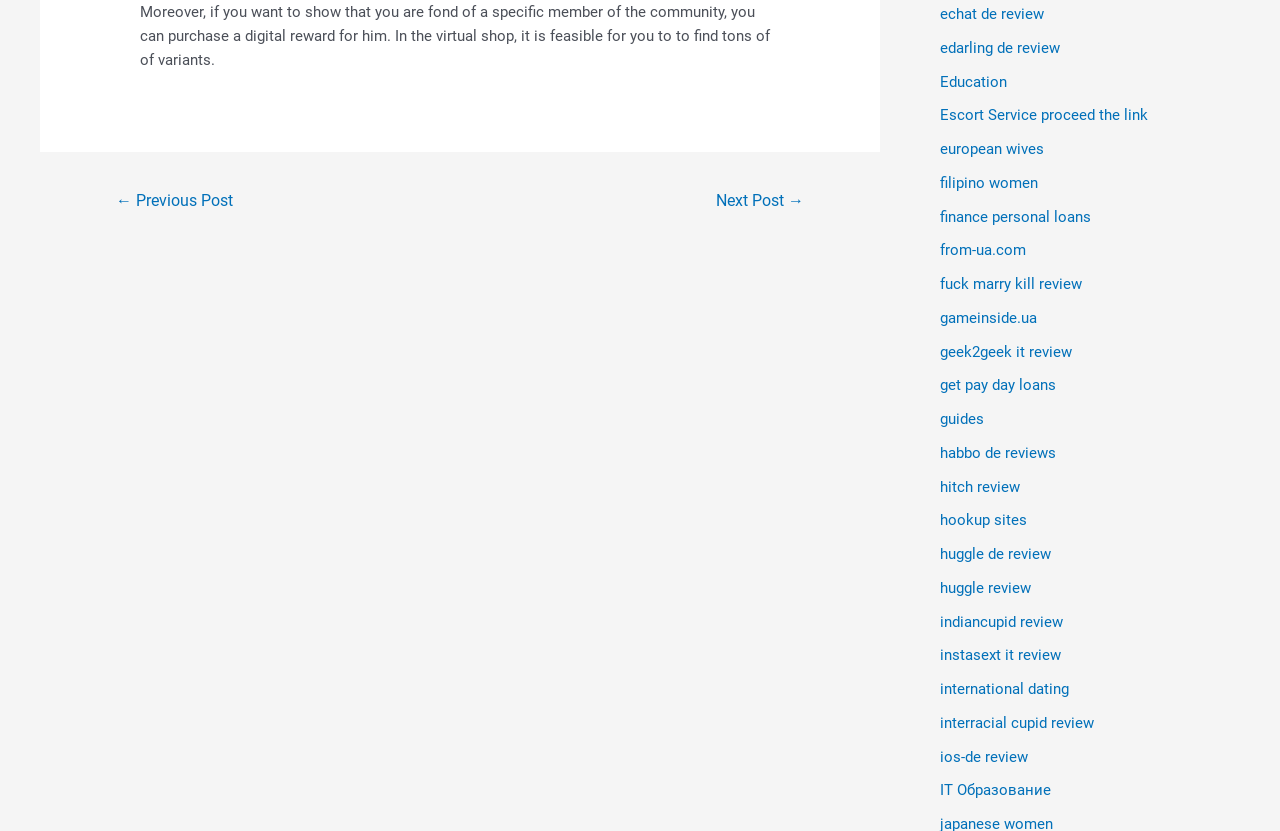Locate the bounding box coordinates of the clickable area needed to fulfill the instruction: "Read fuck marry kill review".

[0.734, 0.331, 0.845, 0.353]